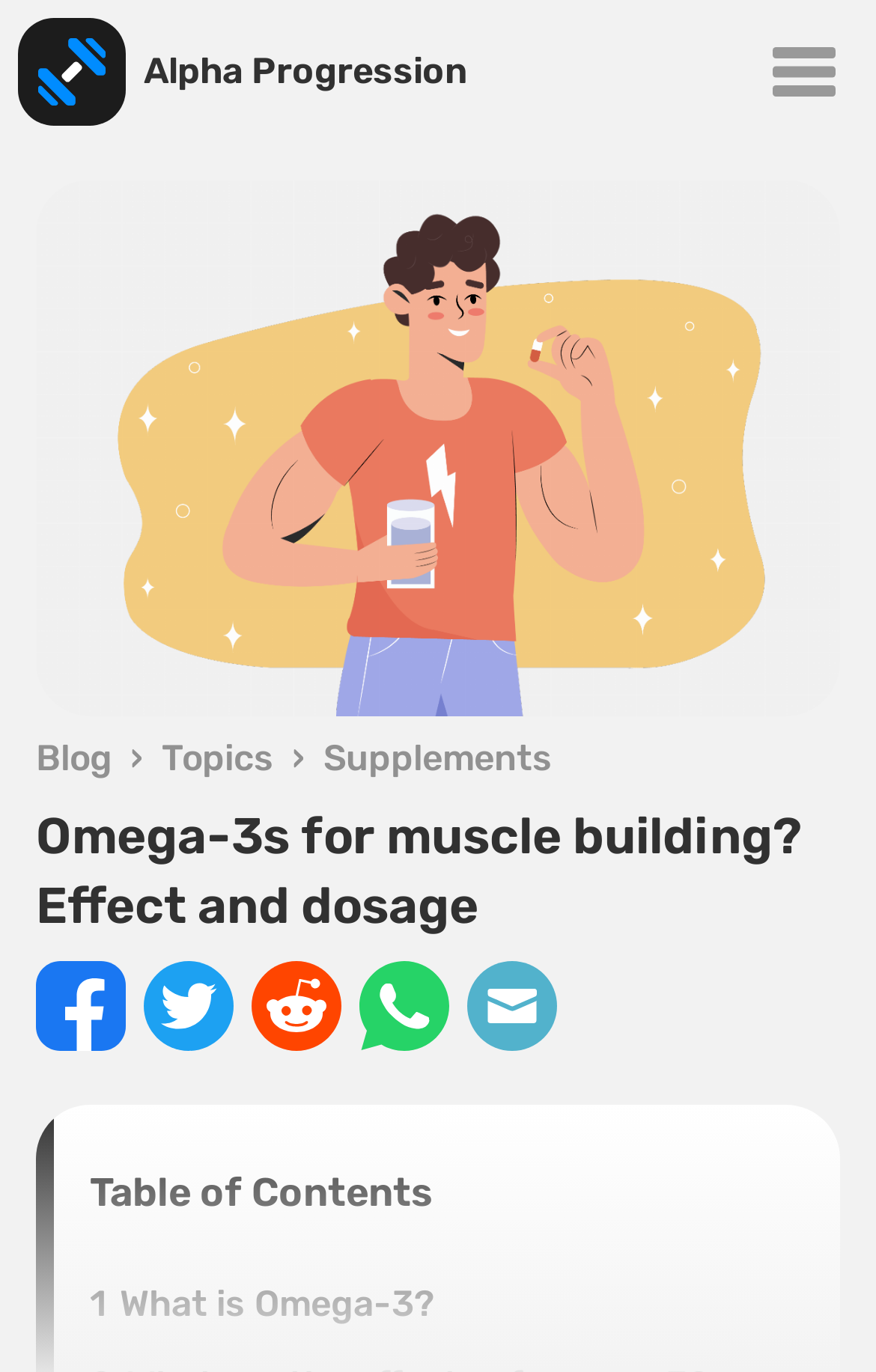Given the element description, predict the bounding box coordinates in the format (top-left x, top-left y, bottom-right x, bottom-right y), using floating point numbers between 0 and 1: Try for free

[0.345, 0.618, 0.655, 0.683]